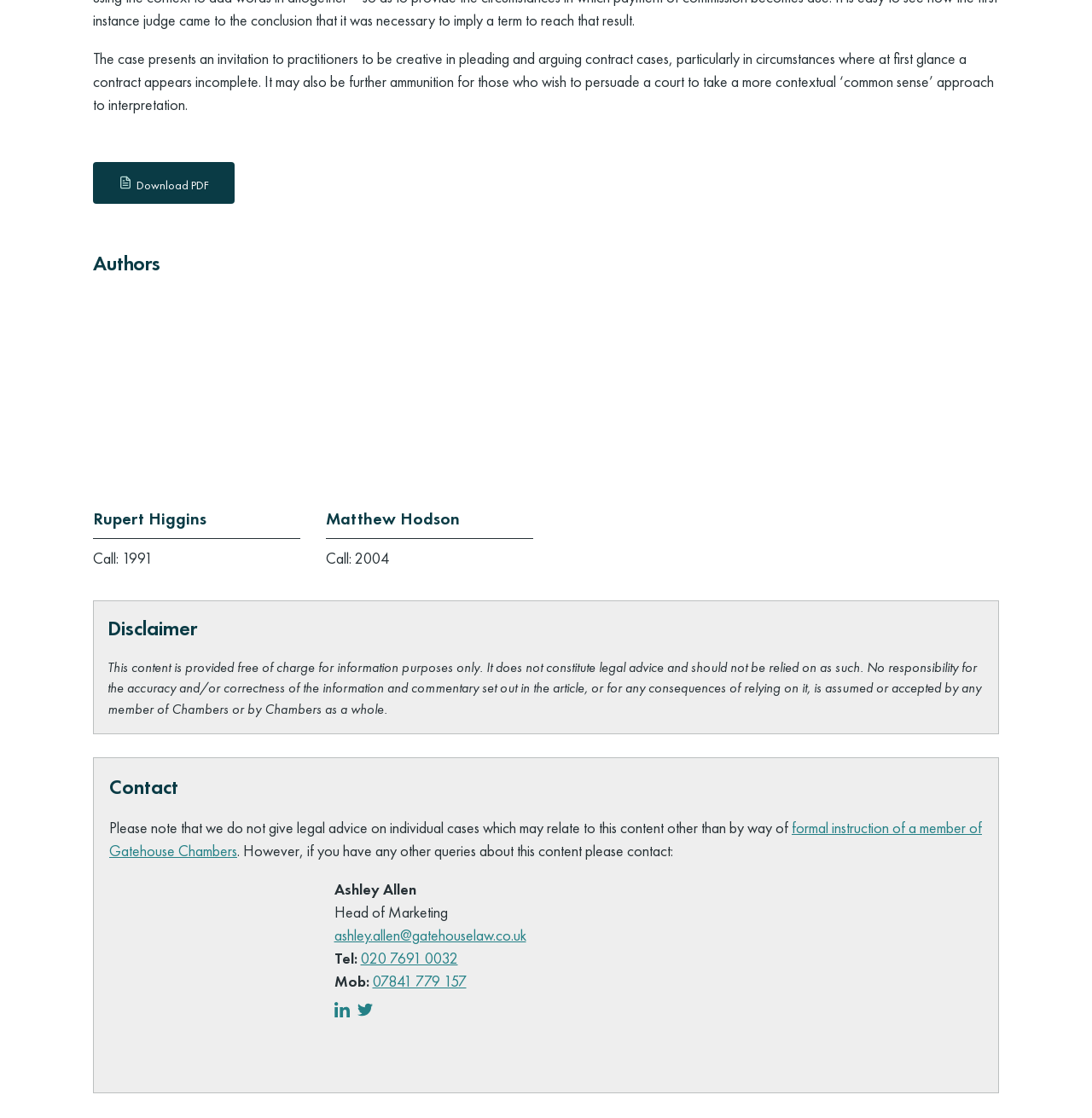Locate the bounding box coordinates of the element's region that should be clicked to carry out the following instruction: "Contact Matthew Hodson". The coordinates need to be four float numbers between 0 and 1, i.e., [left, top, right, bottom].

[0.298, 0.447, 0.488, 0.474]